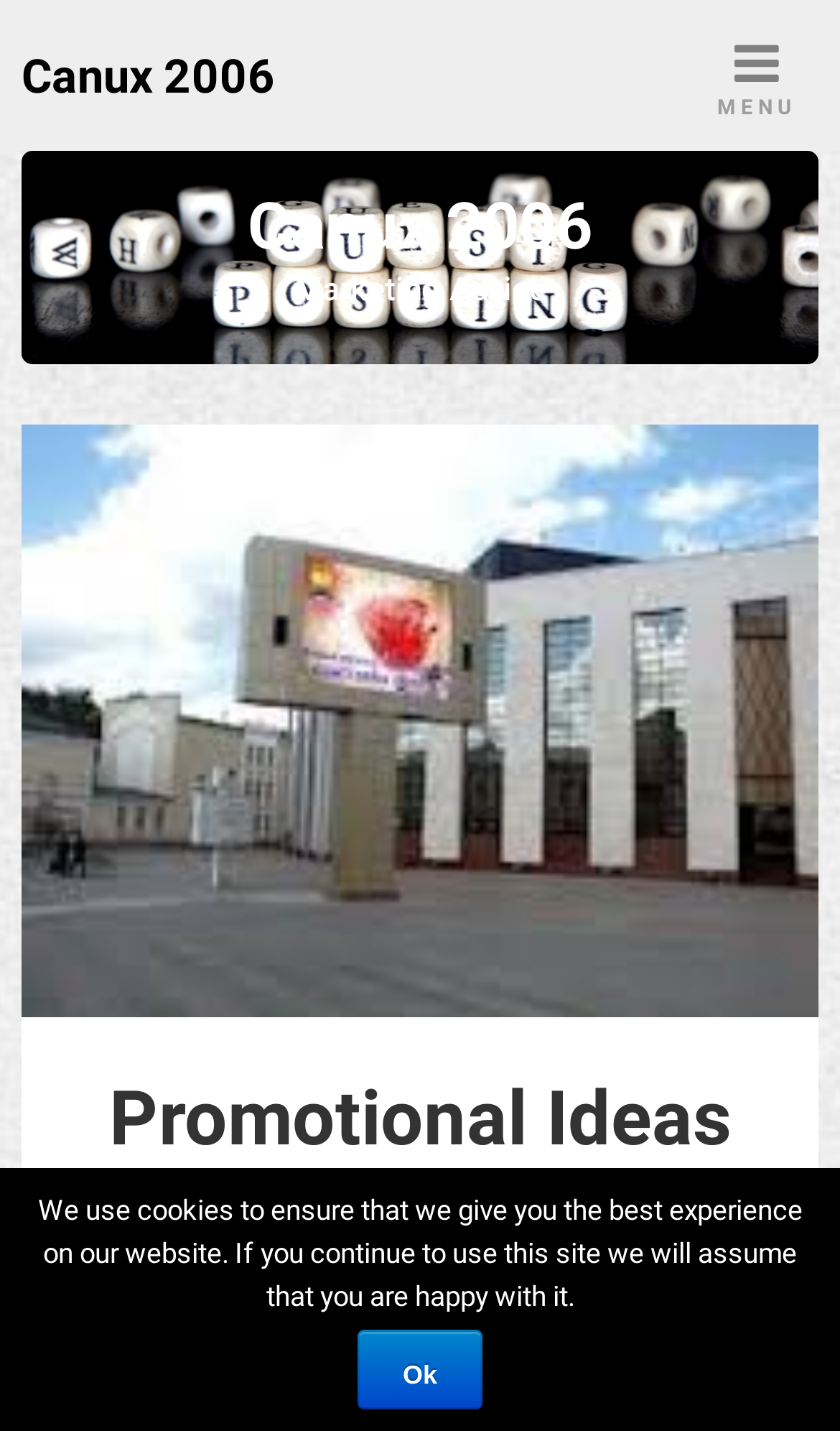What is the name of the website? Based on the screenshot, please respond with a single word or phrase.

Canux 2006